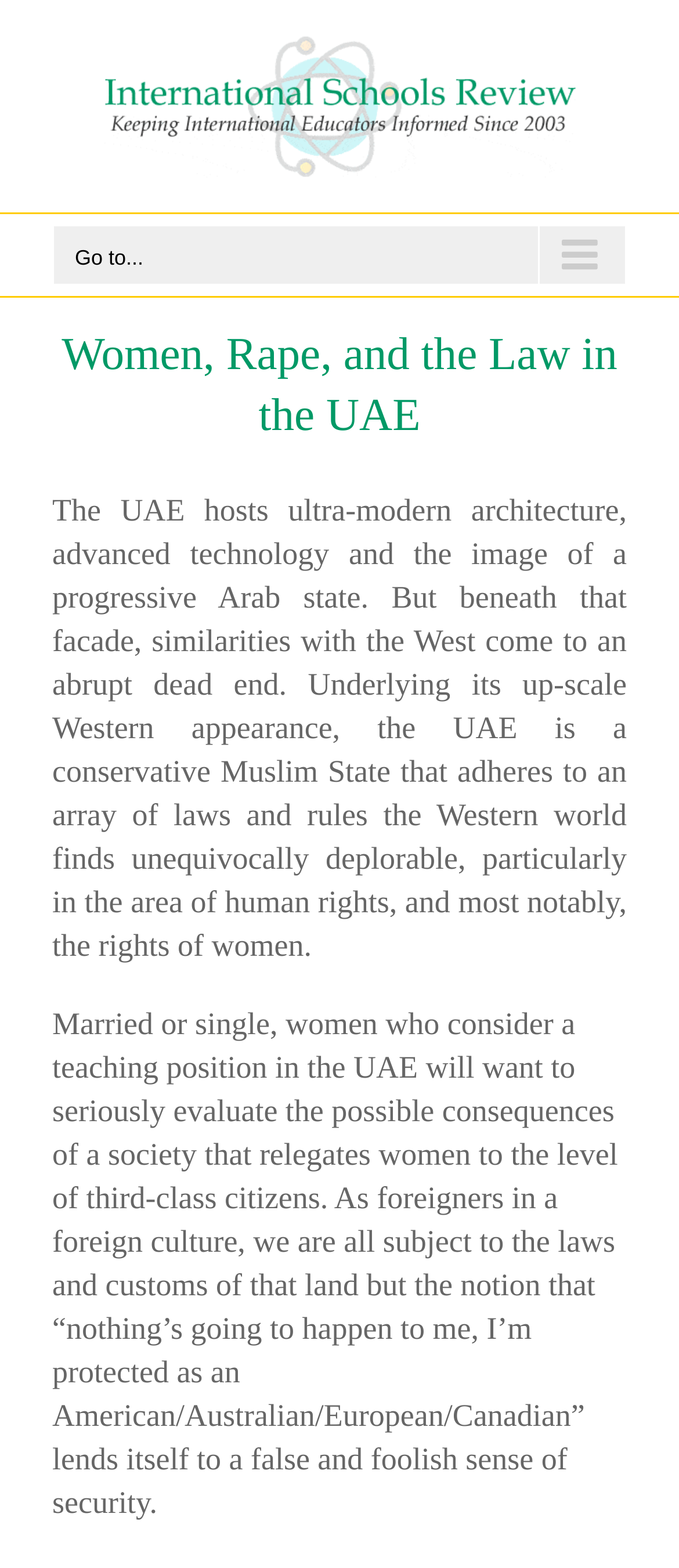Find the bounding box coordinates for the element described here: "alt="International Schools Review Logo"".

[0.077, 0.022, 0.923, 0.113]